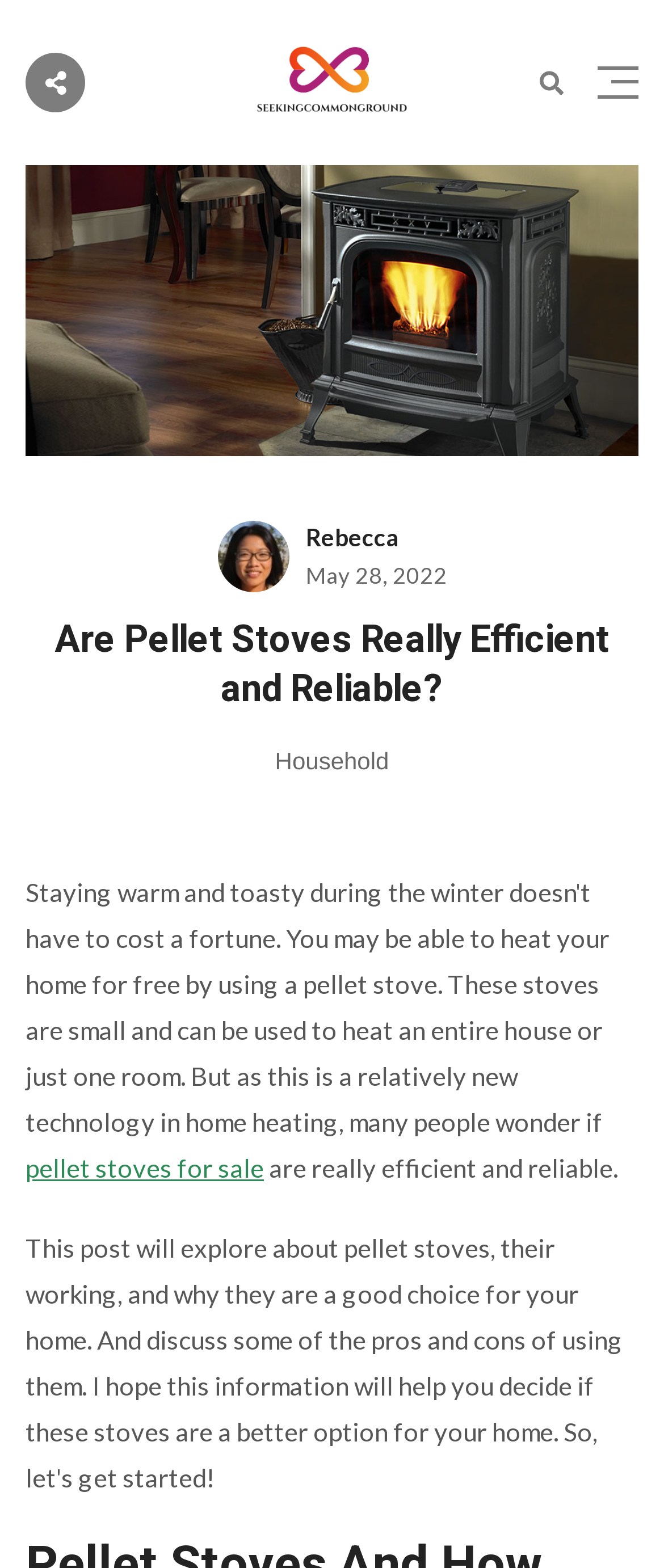Provide a brief response to the question below using one word or phrase:
What is the alternative to heating homes?

Pellet stoves